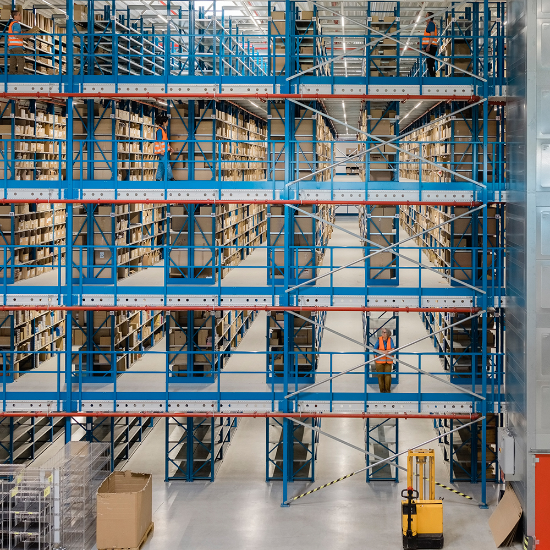What are the workers wearing?
Answer the question with a single word or phrase, referring to the image.

Safety vests